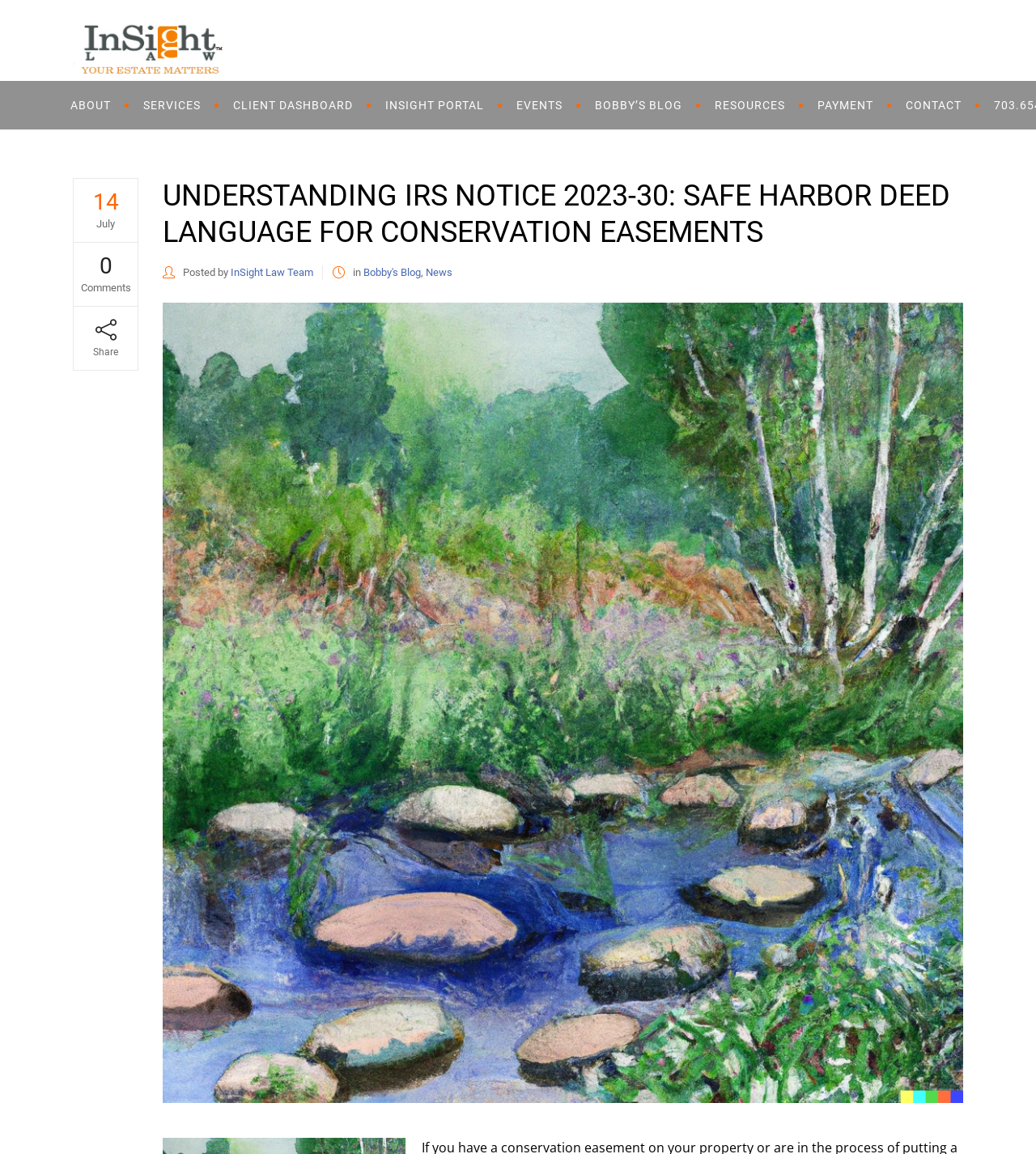Find the bounding box coordinates of the element's region that should be clicked in order to follow the given instruction: "Click the logo". The coordinates should consist of four float numbers between 0 and 1, i.e., [left, top, right, bottom].

[0.07, 0.018, 0.227, 0.053]